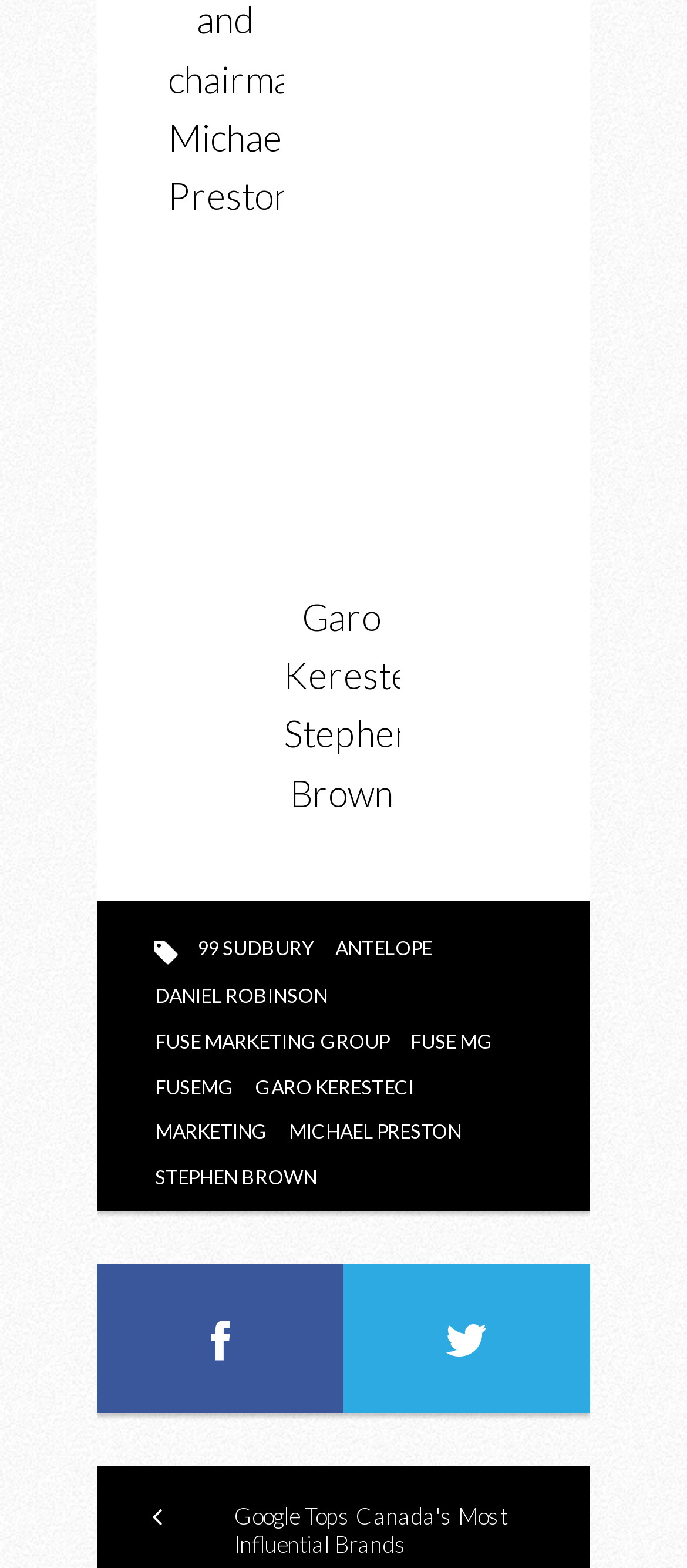Locate the bounding box coordinates of the region to be clicked to comply with the following instruction: "go to the page 'FUSE MARKETING GROUP'". The coordinates must be four float numbers between 0 and 1, in the form [left, top, right, bottom].

[0.213, 0.652, 0.579, 0.675]